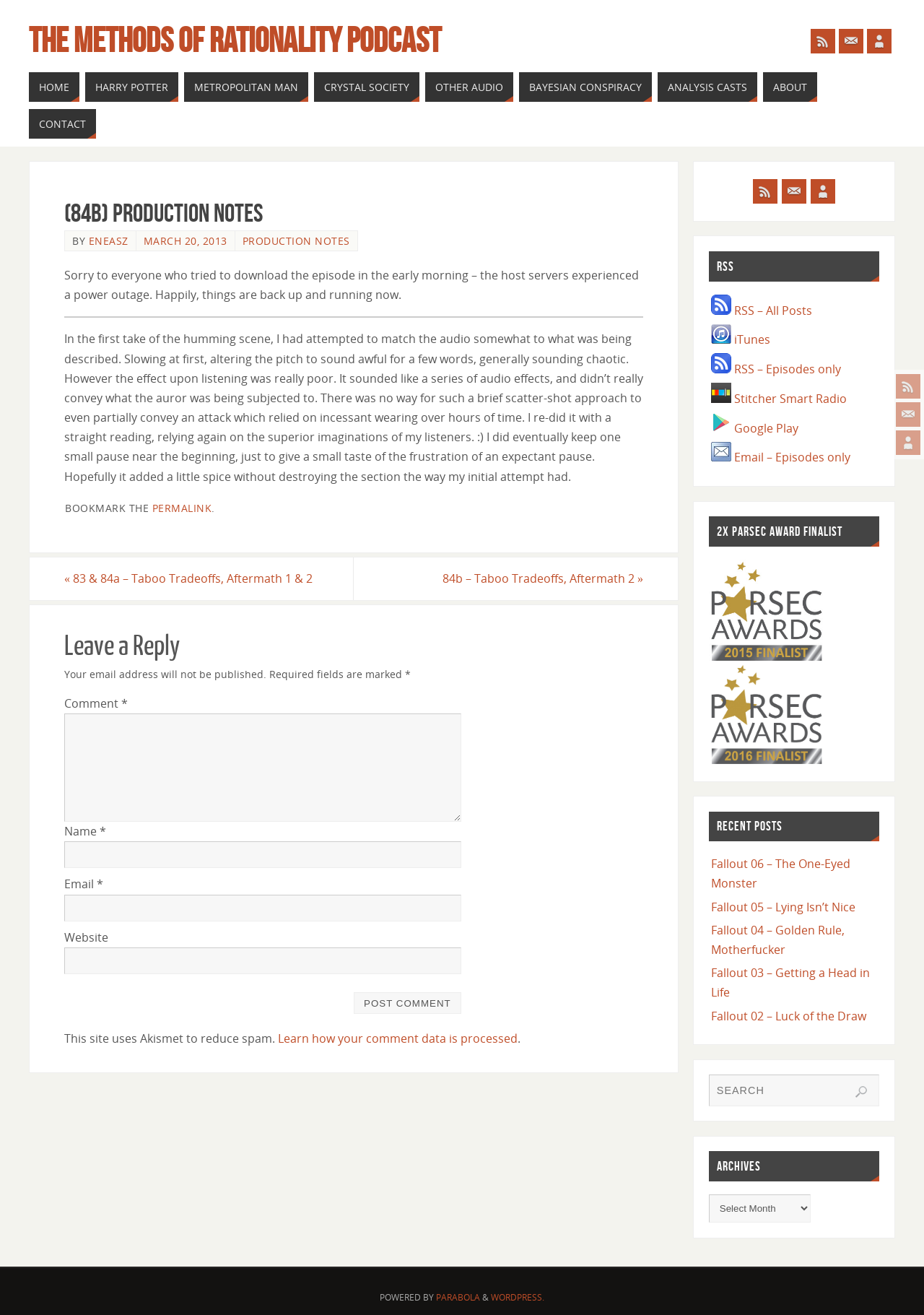Determine the bounding box coordinates for the area you should click to complete the following instruction: "Click the 'AboutMe' link".

[0.97, 0.327, 0.996, 0.346]